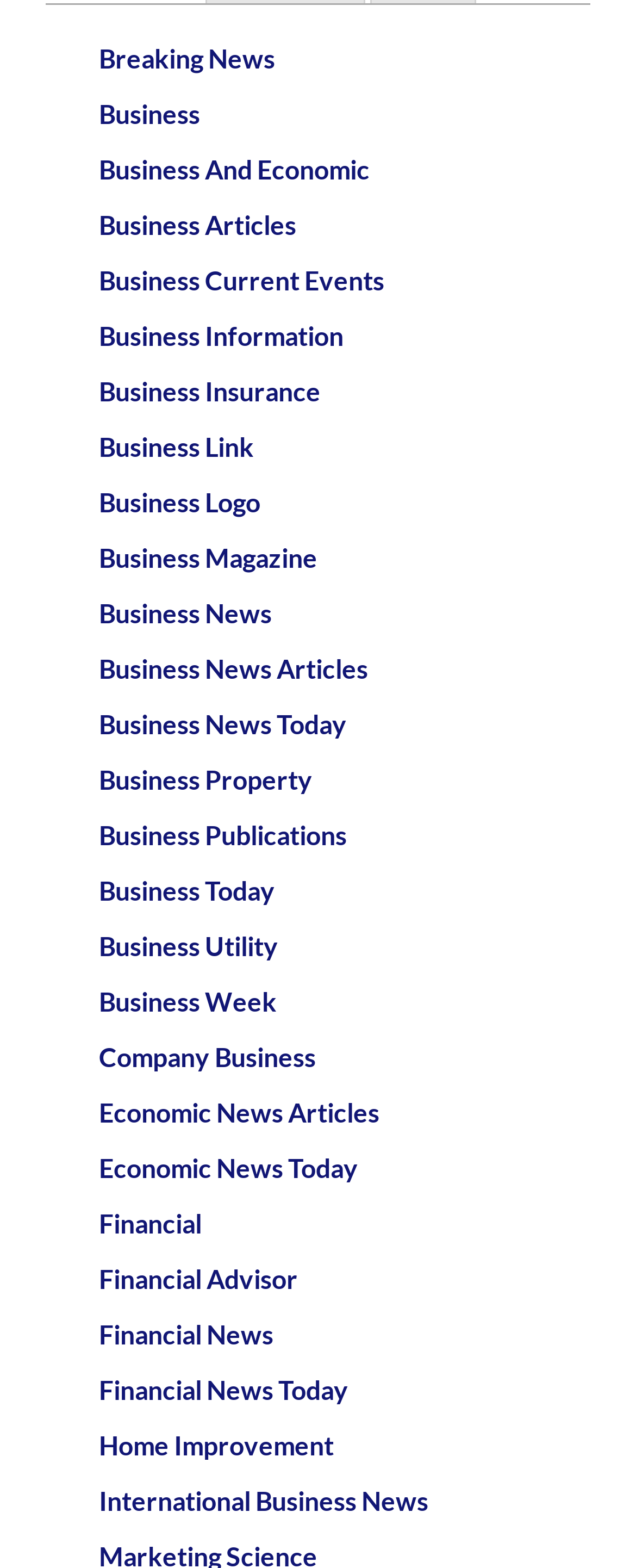Locate the bounding box coordinates of the clickable area needed to fulfill the instruction: "Click on Breaking News".

[0.155, 0.027, 0.432, 0.047]